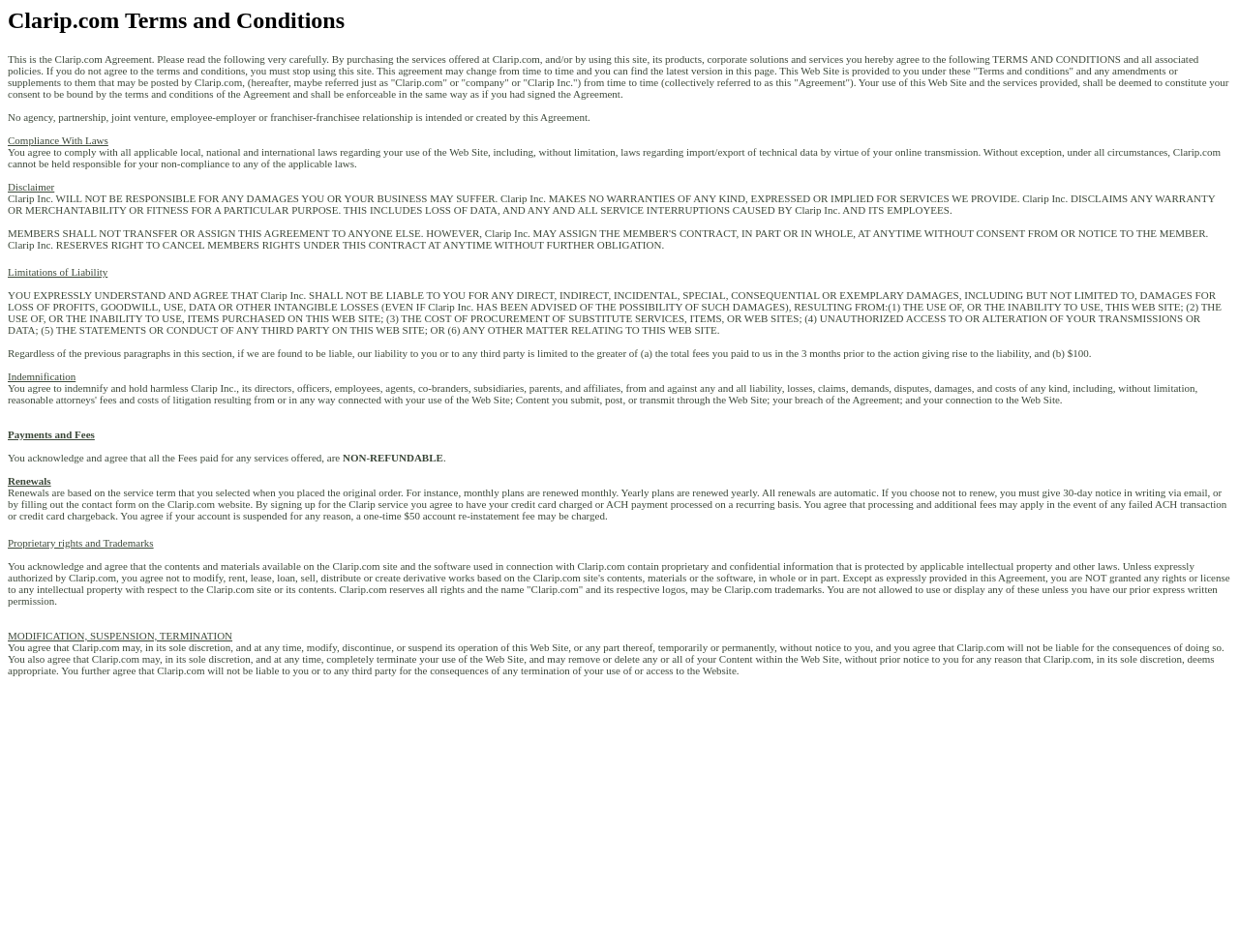What happens if a user's account is suspended?
Your answer should be a single word or phrase derived from the screenshot.

A $50 re-instatement fee may be charged